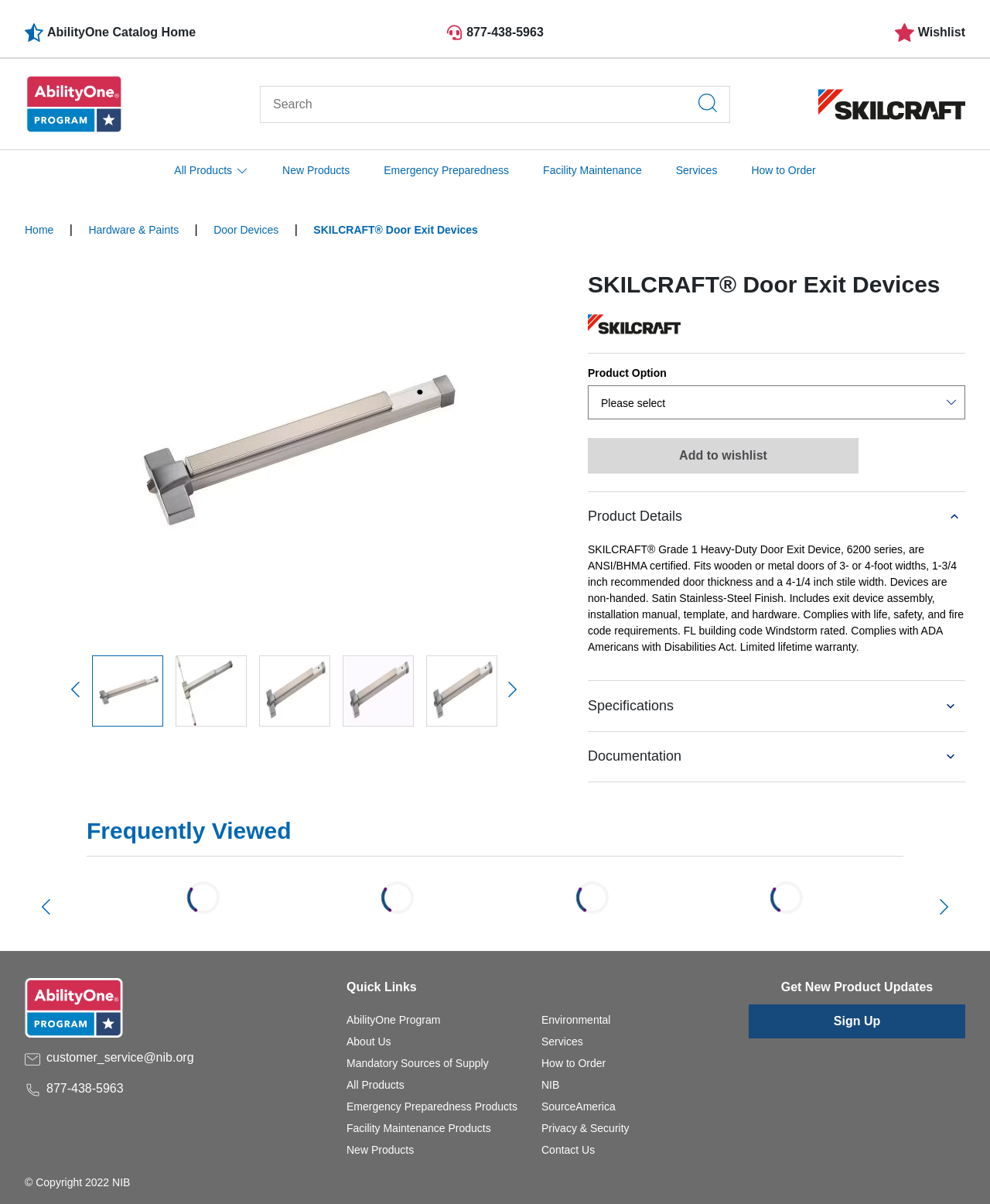Please identify the bounding box coordinates of the clickable area that will fulfill the following instruction: "Go to AbilityOne.gov home page". The coordinates should be in the format of four float numbers between 0 and 1, i.e., [left, top, right, bottom].

[0.025, 0.062, 0.124, 0.111]